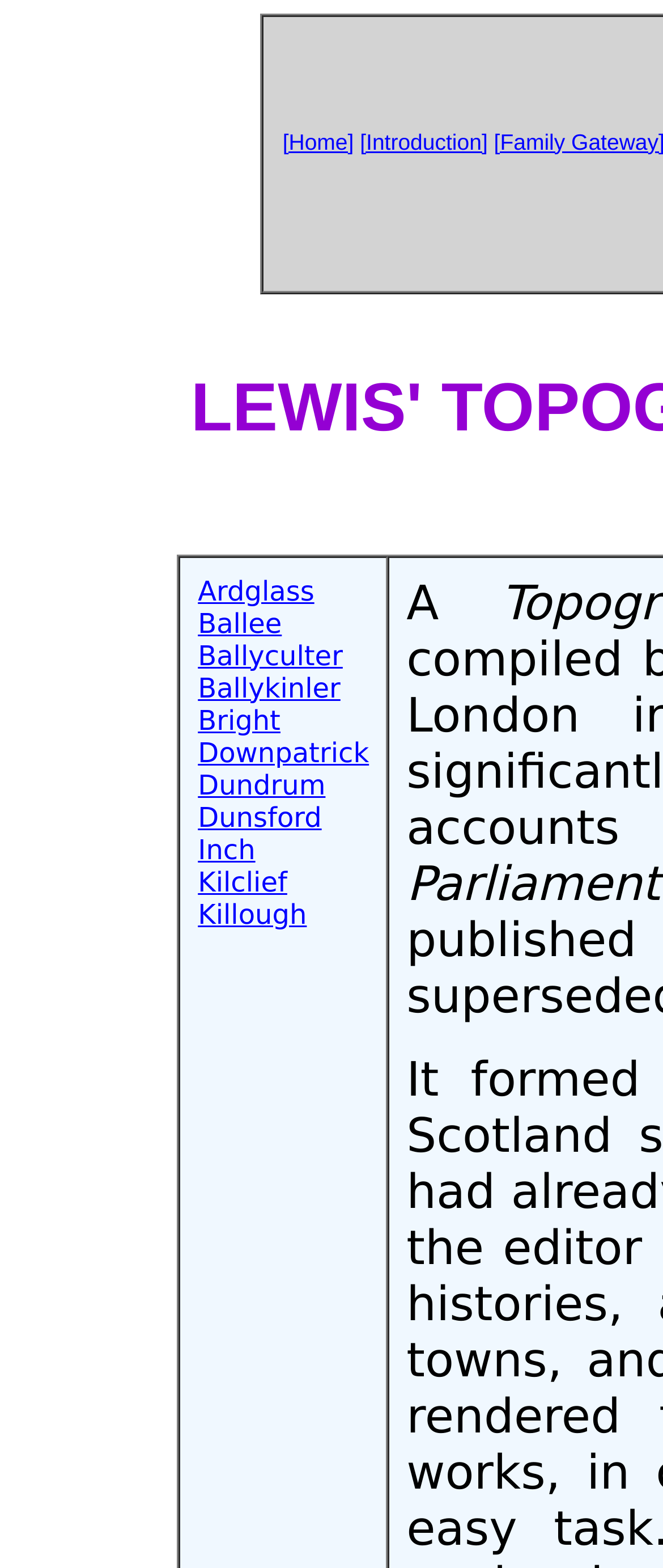What is the first place listed?
From the details in the image, provide a complete and detailed answer to the question.

I looked at the list of places on the webpage and found that the first one listed is 'Ardglass'.